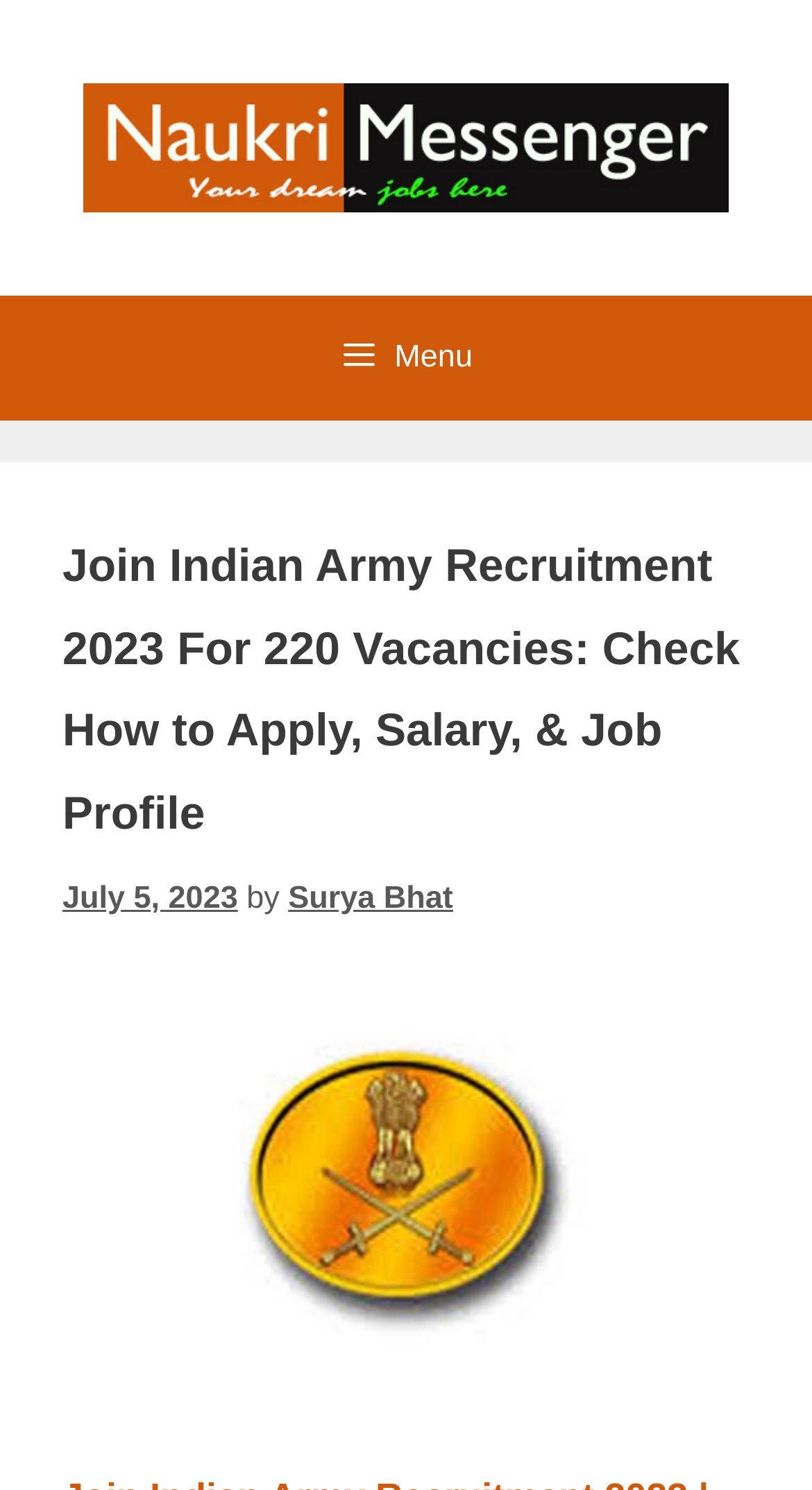Create a detailed summary of the webpage's content and design.

The webpage is about the Indian Army Recruitment 2023, specifically for 220 vacancies. At the top-left corner, there is a button with a menu icon, which is not expanded by default. 

Below the button, there is a header section that spans almost the entire width of the page. Within this section, the main heading "Join Indian Army Recruitment 2023 For 220 Vacancies: Check How to Apply, Salary, & Job Profile" is prominently displayed. 

To the right of the heading, there is a link showing the date "July 5, 2023", accompanied by the author's name "Surya Bhat". 

On the right side of the page, there is a large image related to the "army air defence college syllabus". 

At the top-right corner, there is a link "Naukri Messenger – Your Dream Jobs here" with an associated image.